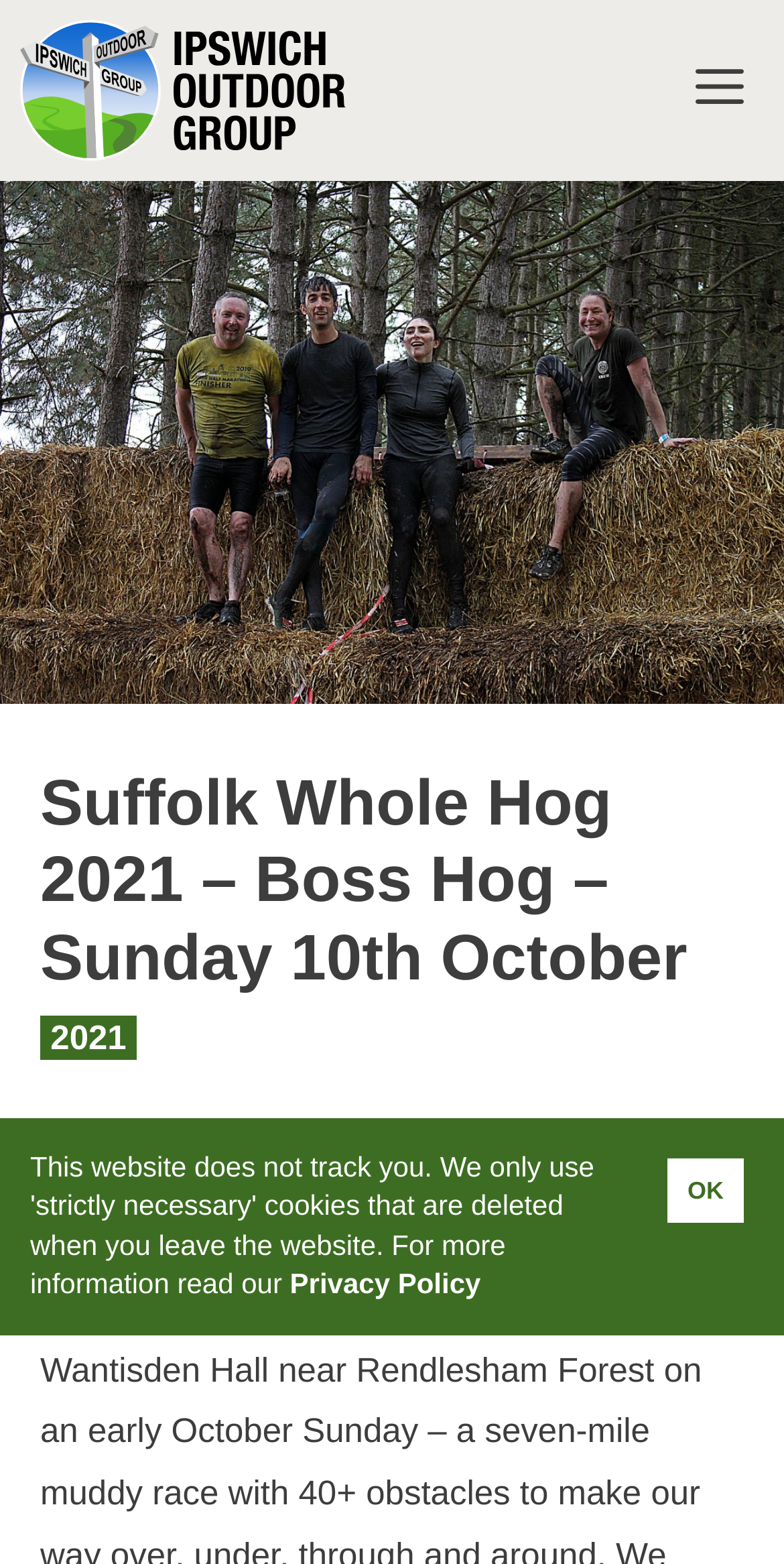What is the name of the outdoor group?
Using the image, provide a concise answer in one word or a short phrase.

Ipswich Outdoor Group